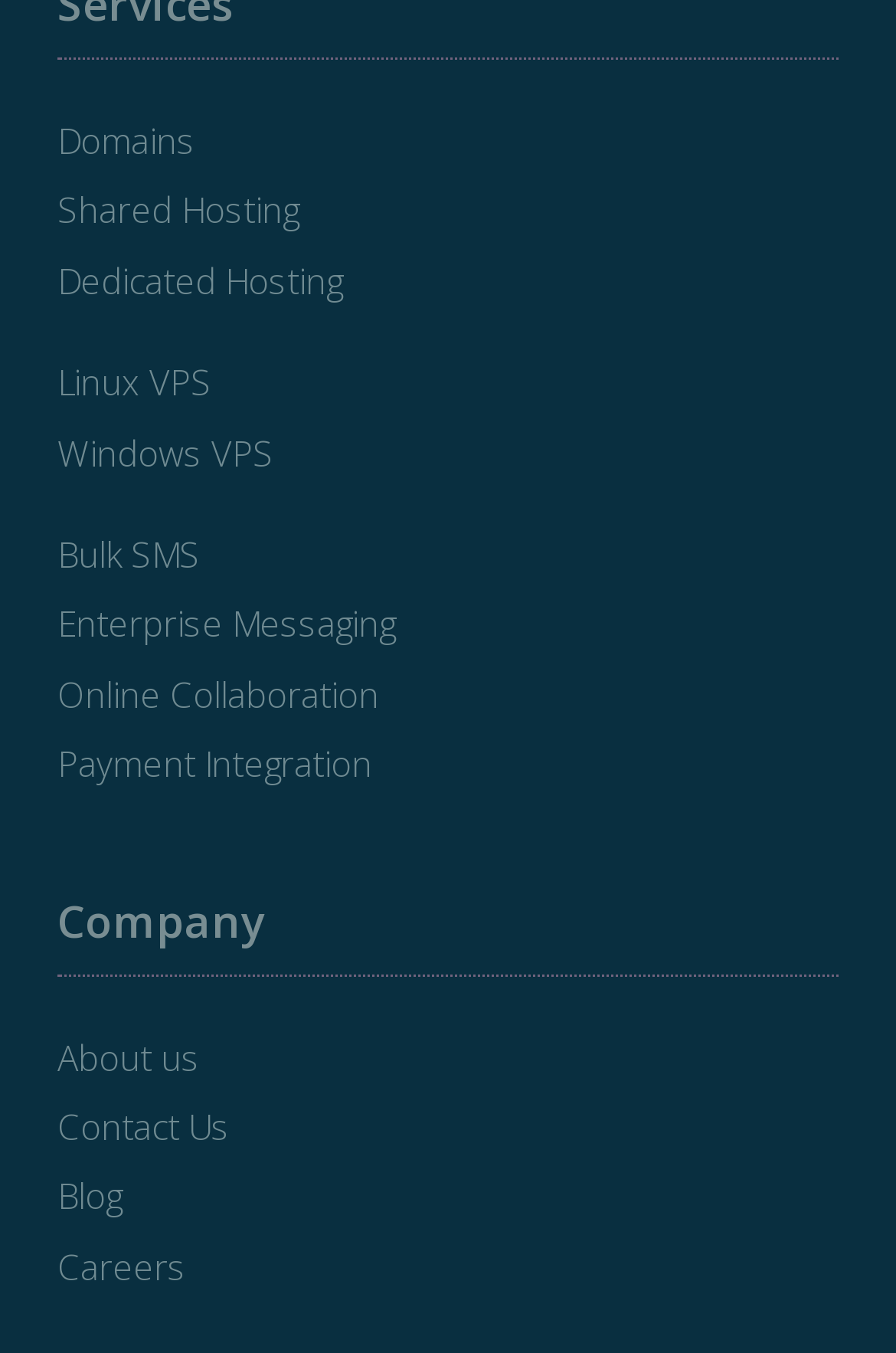How many links are there under the main sections?
Based on the visual content, answer with a single word or a brief phrase.

9